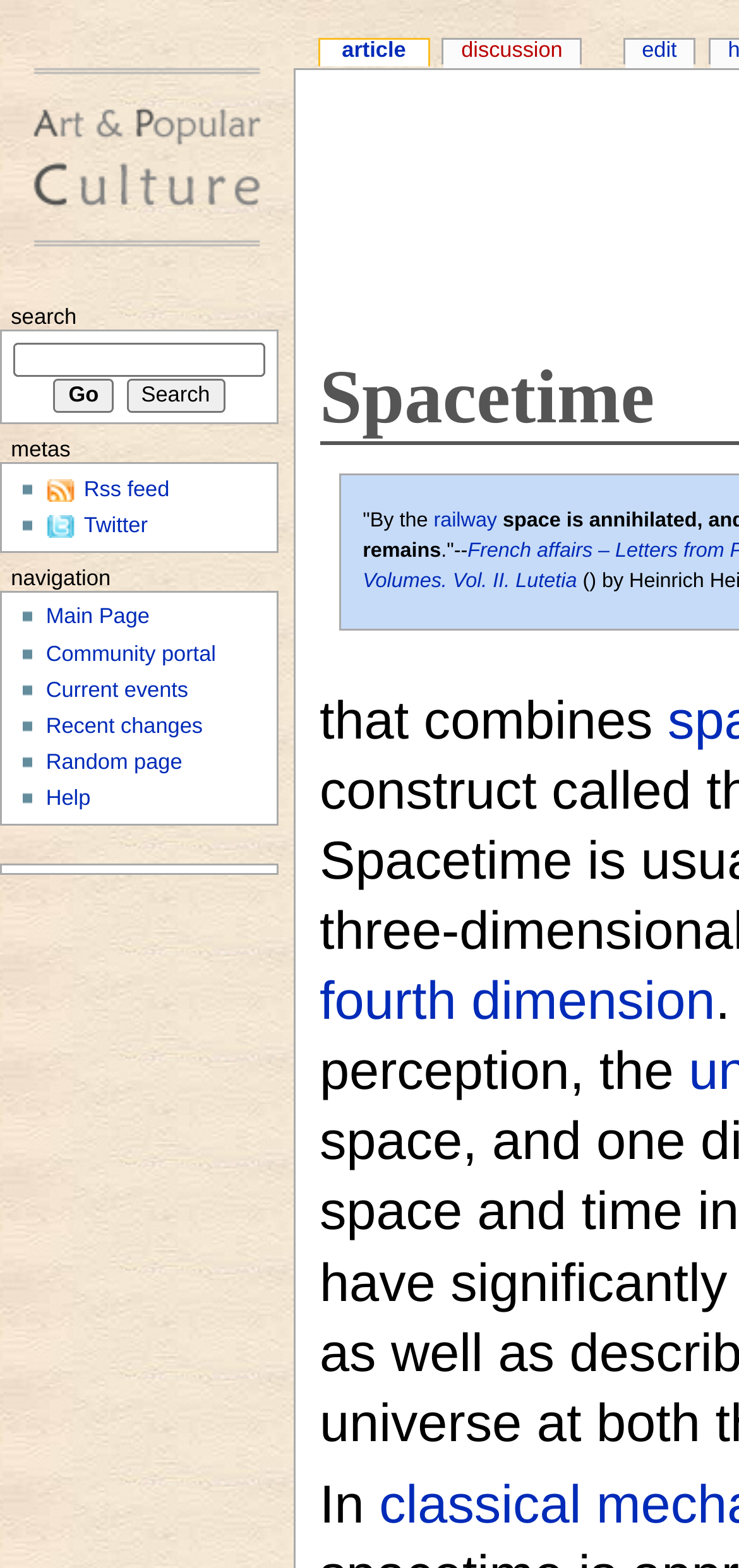Reply to the question with a brief word or phrase: What is the name of the encyclopedia?

Spacetime